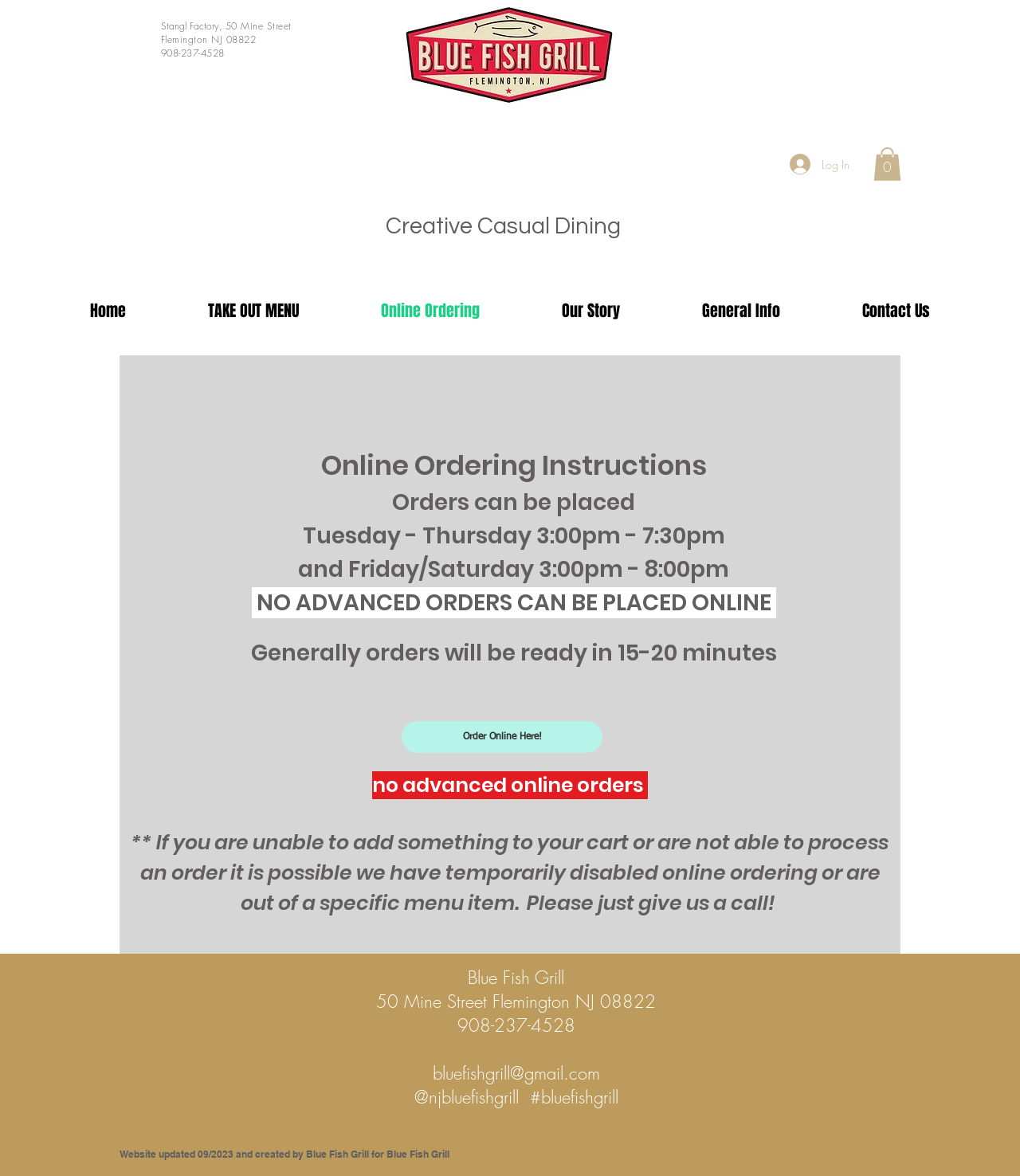Examine the image and give a thorough answer to the following question:
What are the online ordering hours on Tuesday to Thursday?

I found the online ordering hours by reading the instructions on the webpage. According to the text, orders can be placed on Tuesday to Thursday from 3:00pm to 7:30pm.